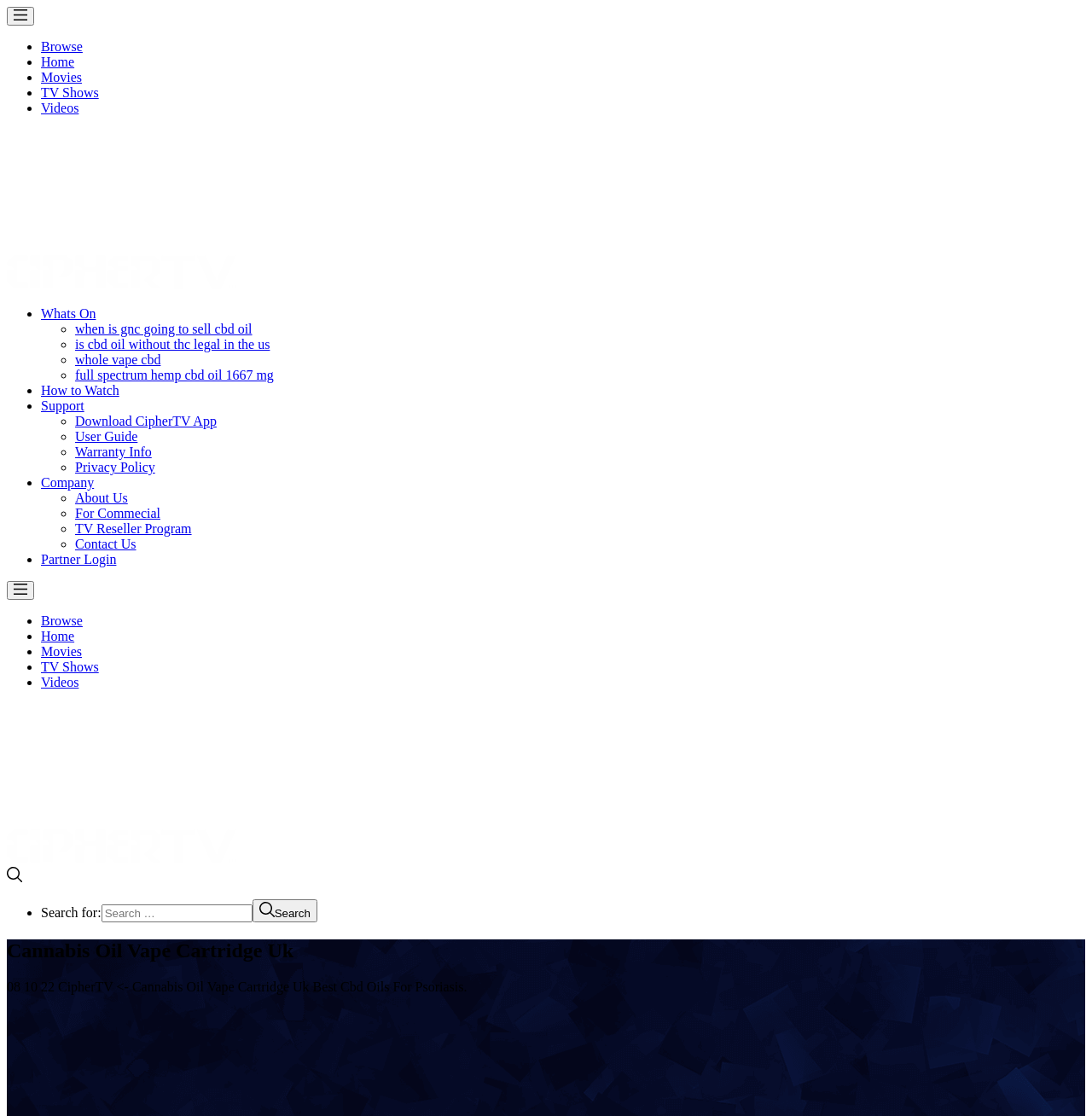What is the main heading of this webpage? Please extract and provide it.

(Best) Cbd Sour Gummy Worms Cannabis Oil Vape Cartridge Uk ﻿CipherTV